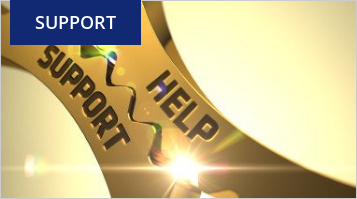Provide a comprehensive description of the image.

The image prominently features the word "SUPPORT" in bold, capital letters against a vibrant blue background, conveying a strong message of assistance and reliability. Below, the word "HELP" is engraved in a golden gear, symbolizing the intricate connection between support services and customer needs. The gear design gives a sense of mechanical strength and efficiency, while the sparkling light effect adds a touch of optimism and hope. This visual encapsulates the commitment of Hitec Products, Inc. to providing robust support services, emphasizing their dedication to addressing customer inquiries and enhancing user experience. The overall aesthetic reflects professionalism and warmth, inviting customers to seek help when needed.